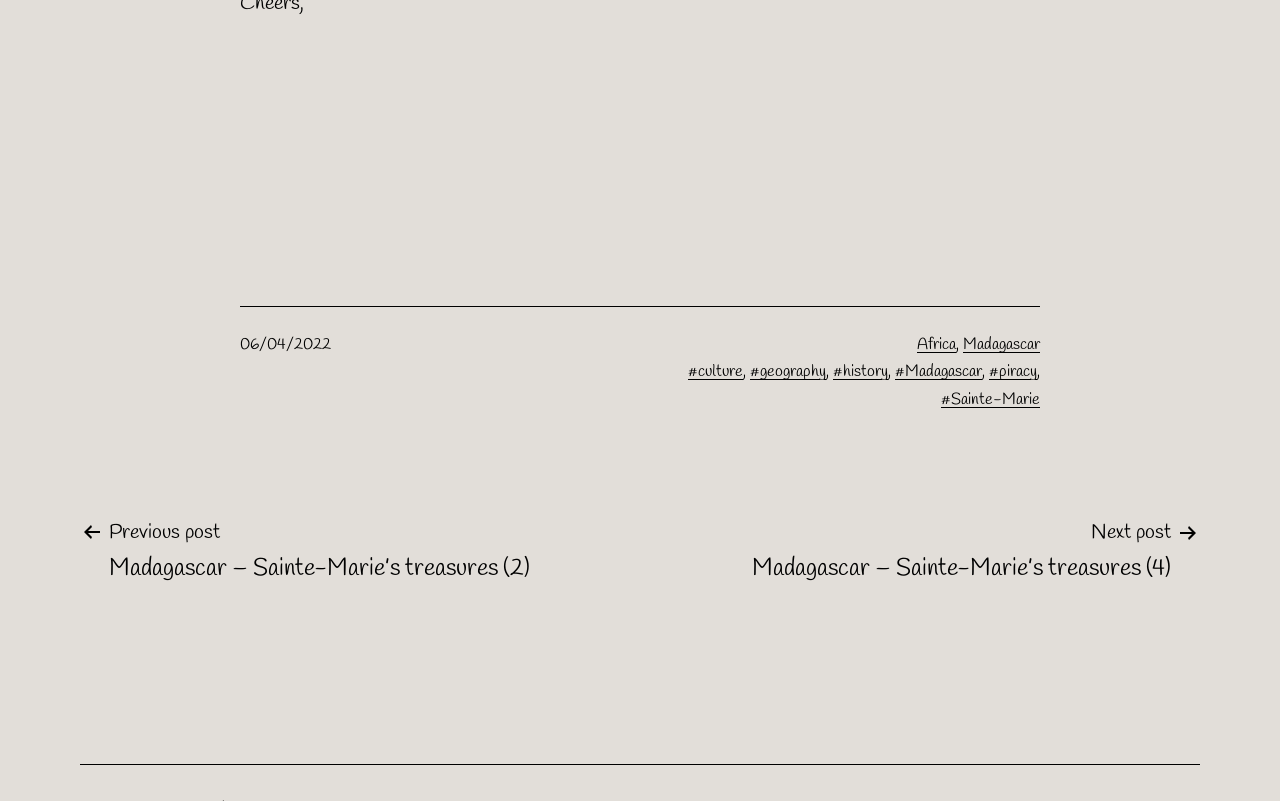What is the title of the previous post? Analyze the screenshot and reply with just one word or a short phrase.

Madagascar – Sainte-Marie’s treasures (2)